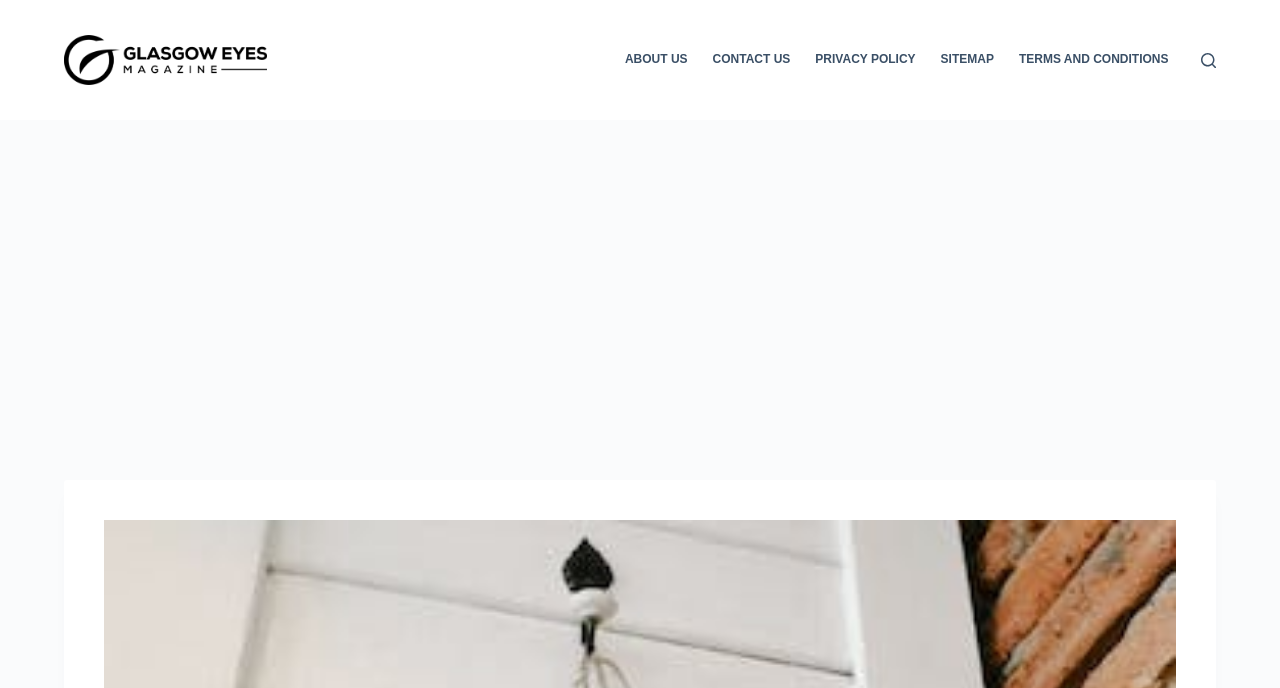Please answer the following query using a single word or phrase: 
What is the location of the search button?

Top right